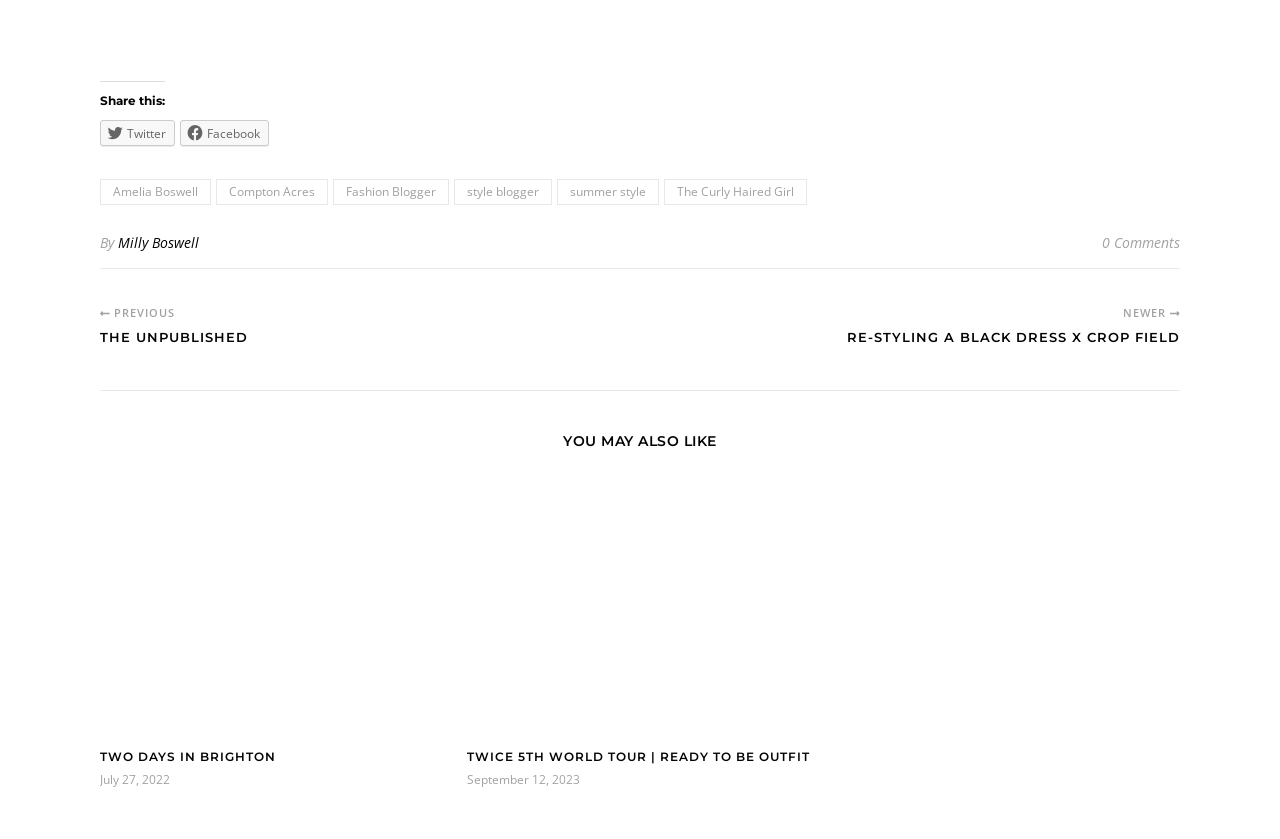Look at the image and give a detailed response to the following question: Who is the author of the article?

The author's name is mentioned in the footer section of the webpage, which says 'By Milly Boswell'.